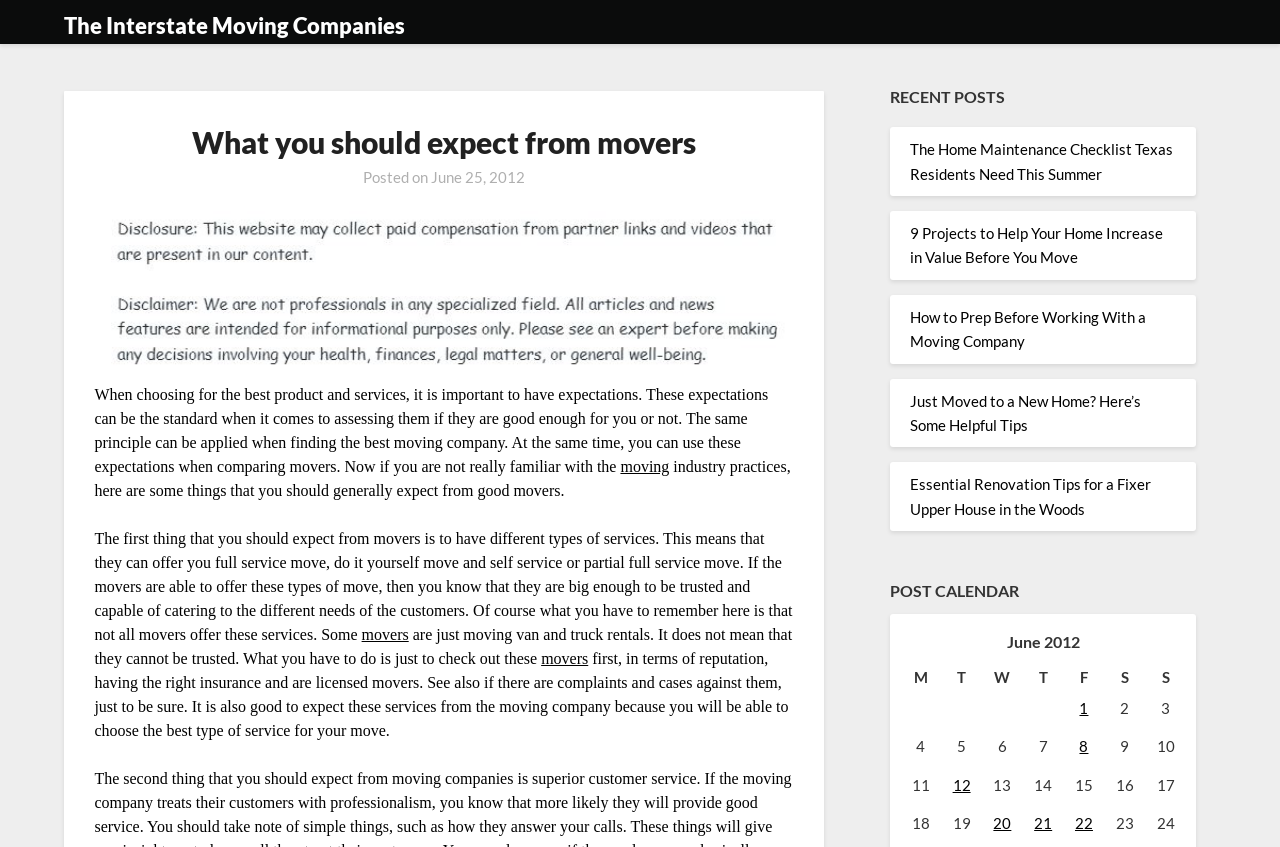What is the purpose of checking a moving company's reputation?
Answer the question with a single word or phrase by looking at the picture.

To be sure